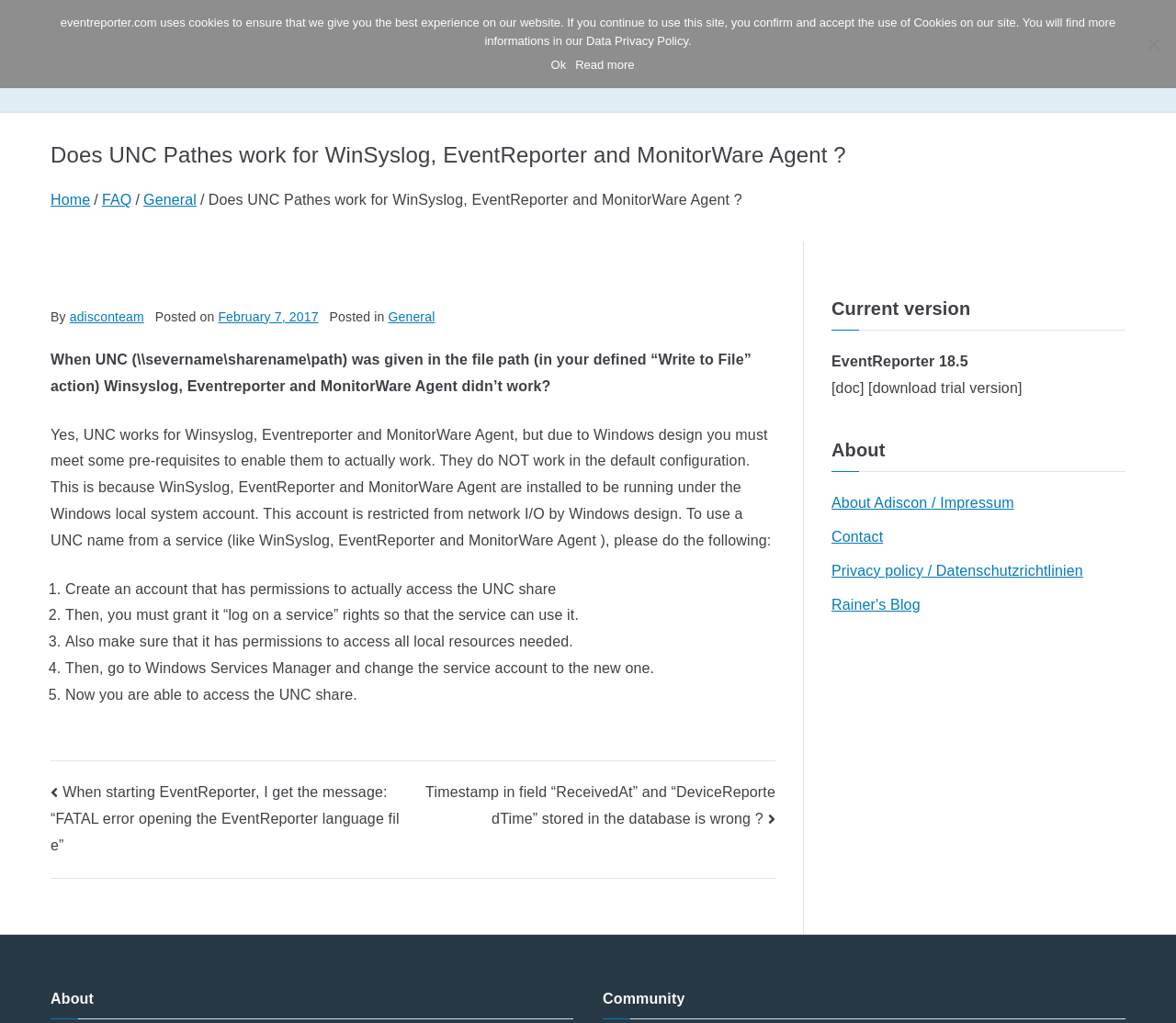Can you give a detailed response to the following question using the information from the image? What is the current version of EventReporter?

The current version of EventReporter is 18.5, which can be found in the section 'Current version' on the right side of the webpage.